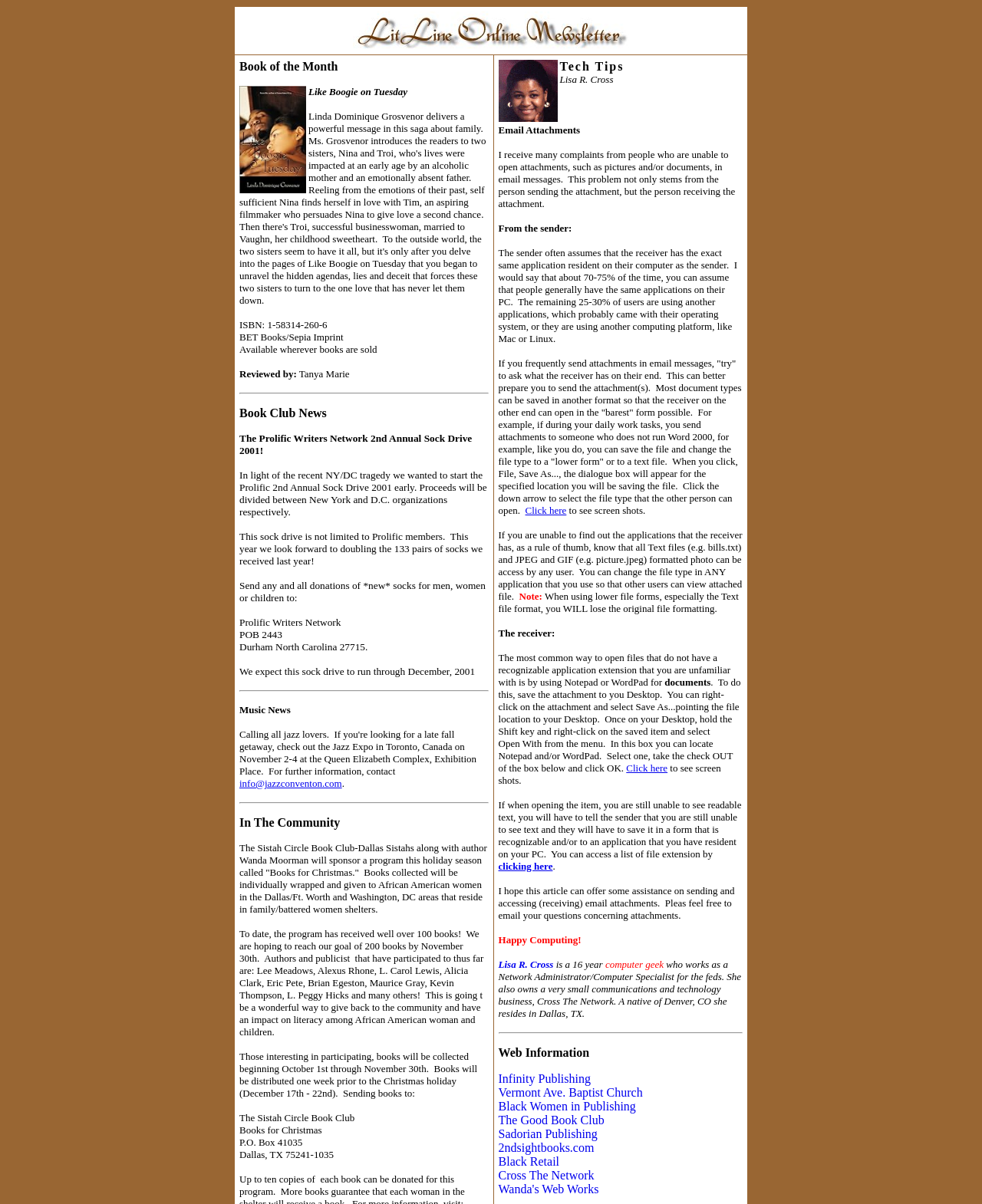Pinpoint the bounding box coordinates of the element that must be clicked to accomplish the following instruction: "Click the link to Infinity Publishing". The coordinates should be in the format of four float numbers between 0 and 1, i.e., [left, top, right, bottom].

[0.507, 0.89, 0.602, 0.901]